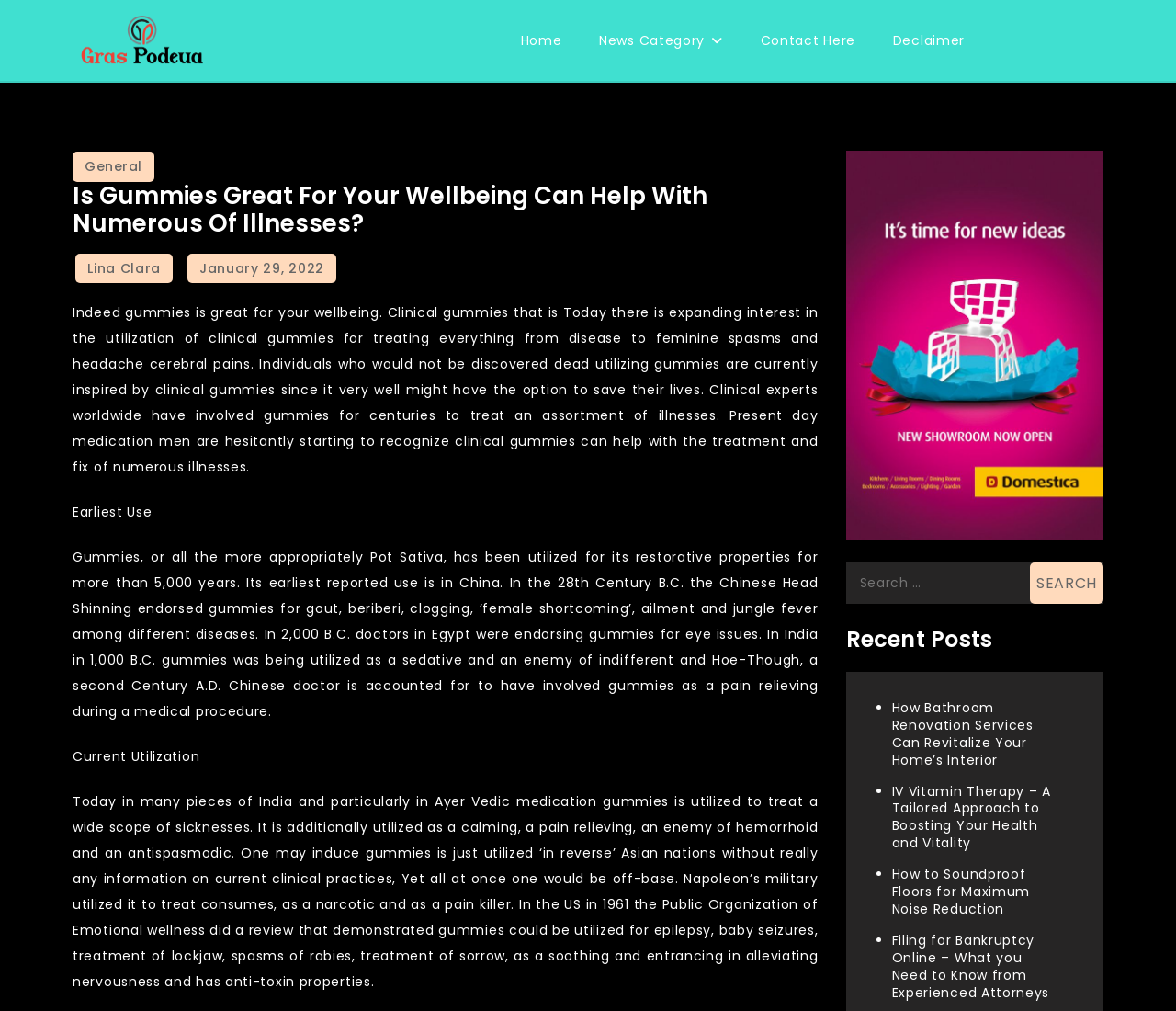Provide your answer in one word or a succinct phrase for the question: 
What is the topic of the webpage?

Gummies and wellbeing